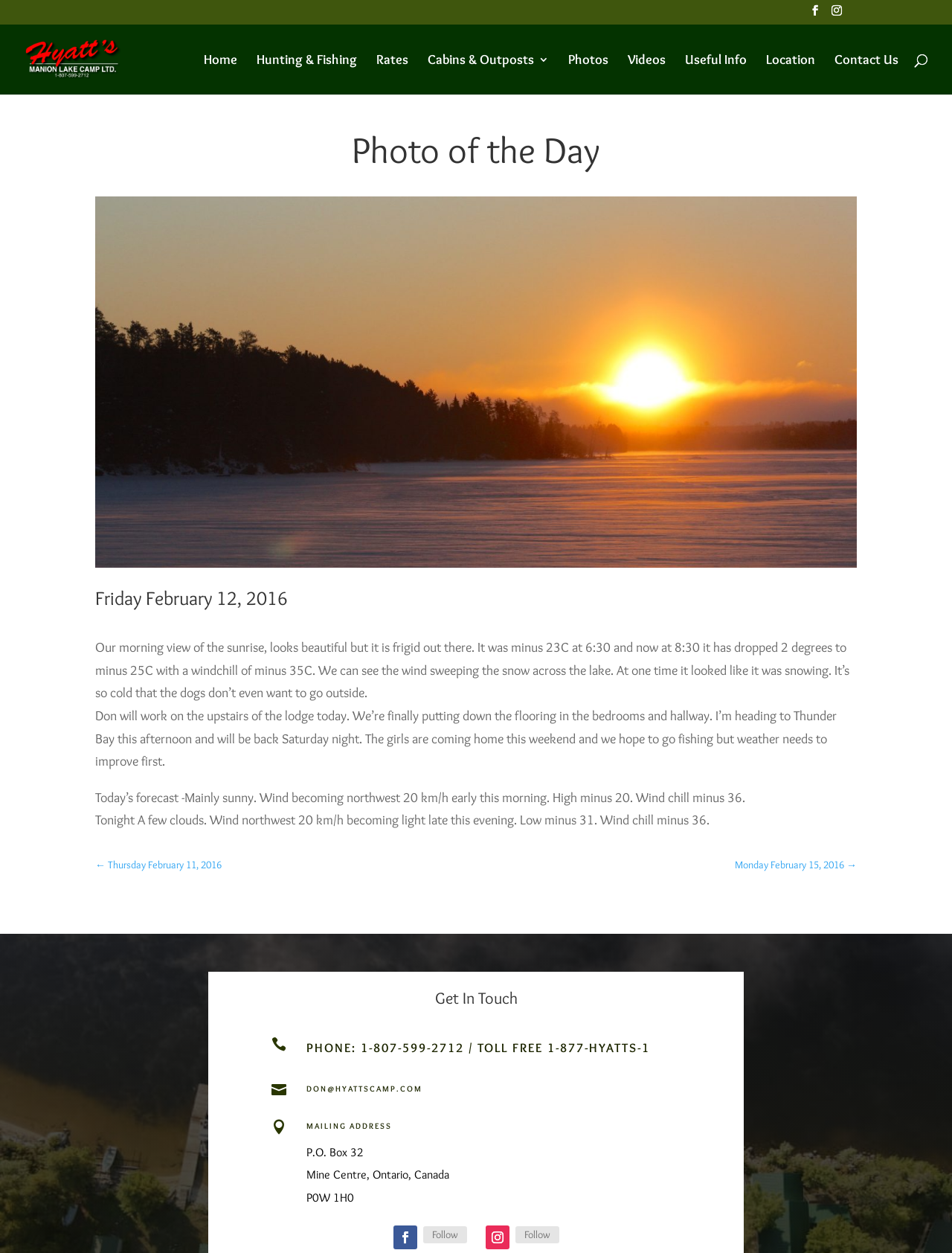Carefully examine the image and provide an in-depth answer to the question: What is the name of the camp?

I found the answer by looking at the title of the webpage, which is 'Friday February 12, 2016 | Hyatt's Manion Lake Camp Ltd.'. The camp's name is 'Hyatt's Manion Lake Camp Ltd.'.